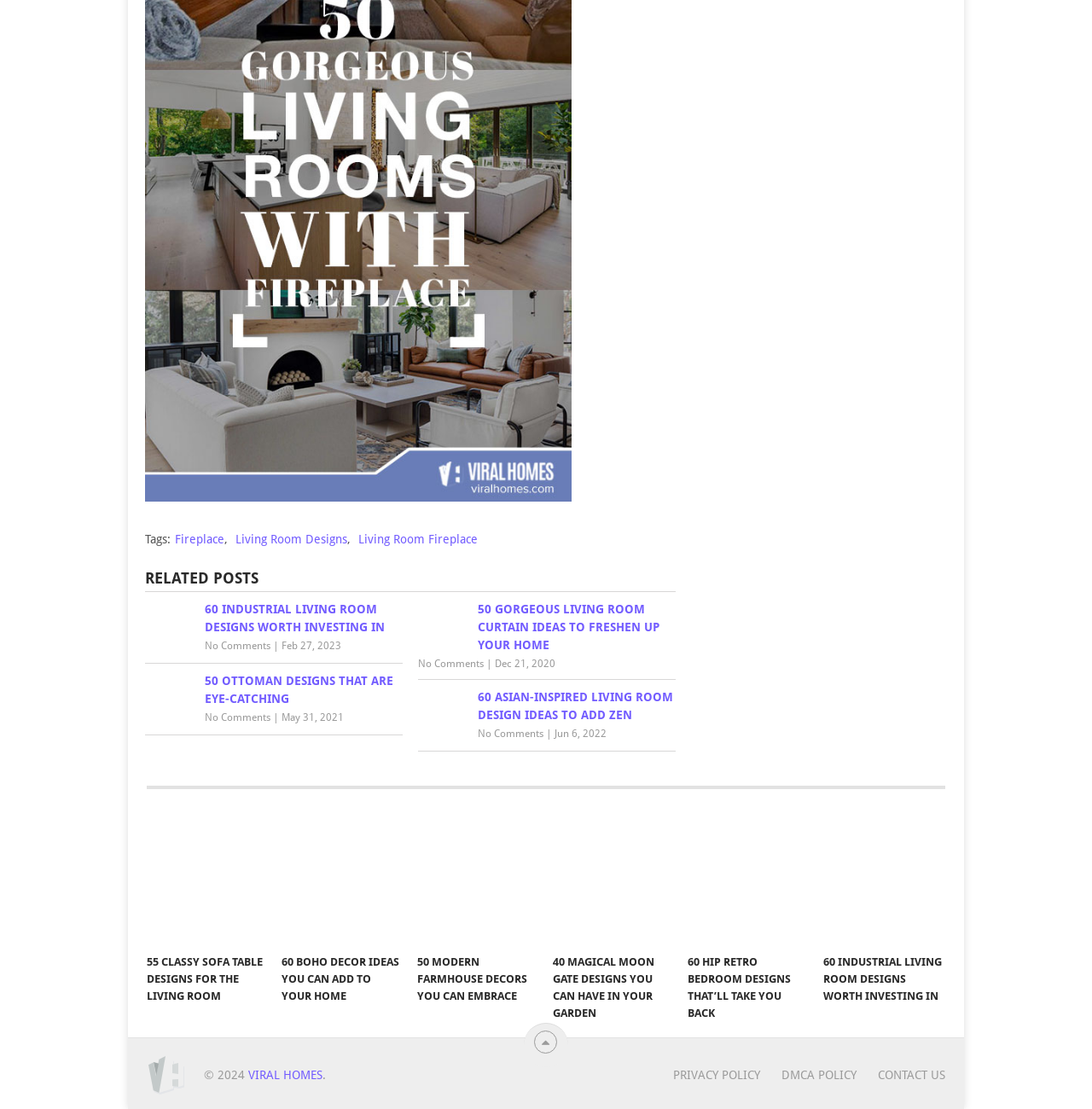Please provide a one-word or phrase answer to the question: 
What are the three dots at the bottom of the page?

Social media links